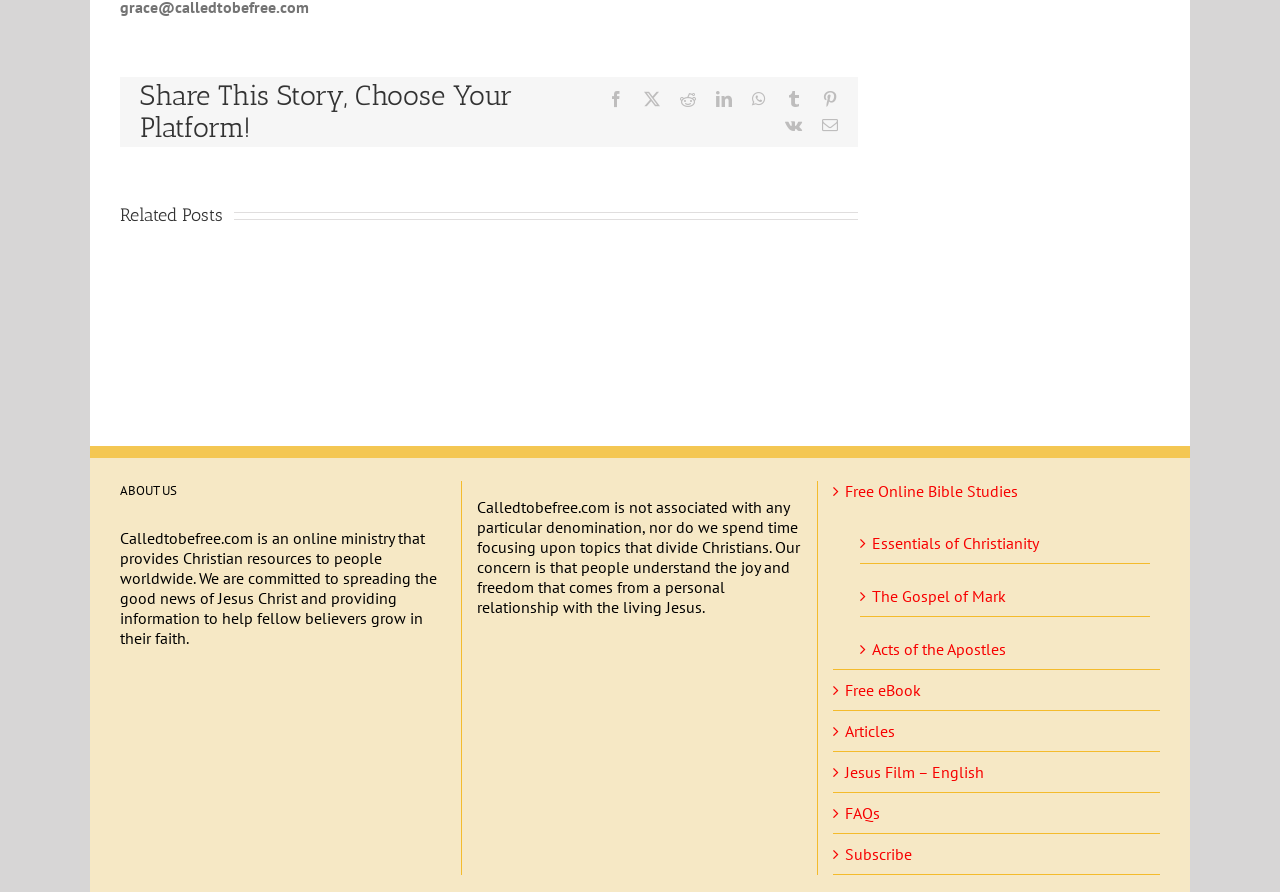Can you determine the bounding box coordinates of the area that needs to be clicked to fulfill the following instruction: "Share on Facebook"?

[0.475, 0.102, 0.488, 0.12]